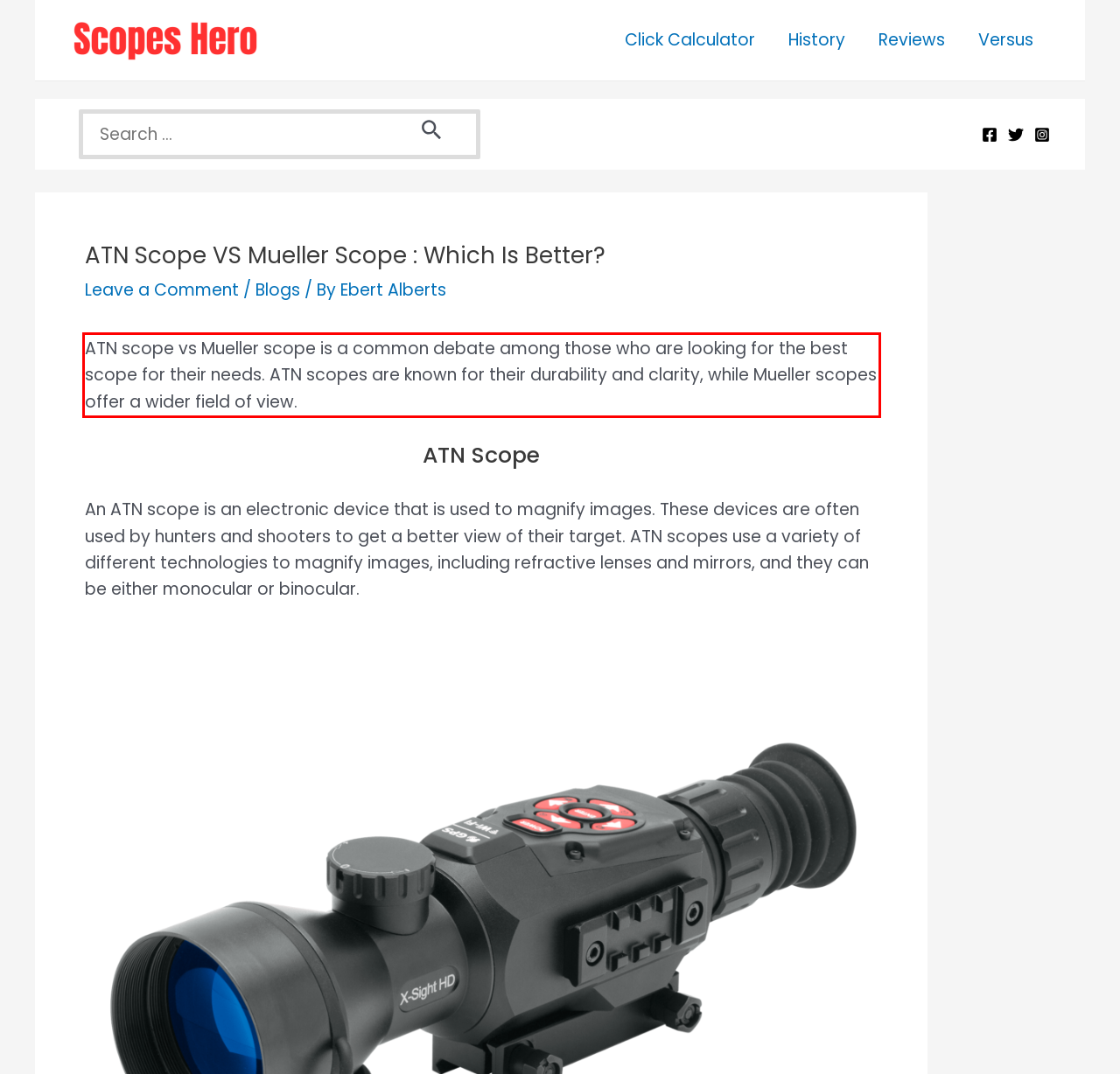You are provided with a screenshot of a webpage containing a red bounding box. Please extract the text enclosed by this red bounding box.

ATN scope vs Mueller scope is a common debate among those who are looking for the best scope for their needs. ATN scopes are known for their durability and clarity, while Mueller scopes offer a wider field of view.